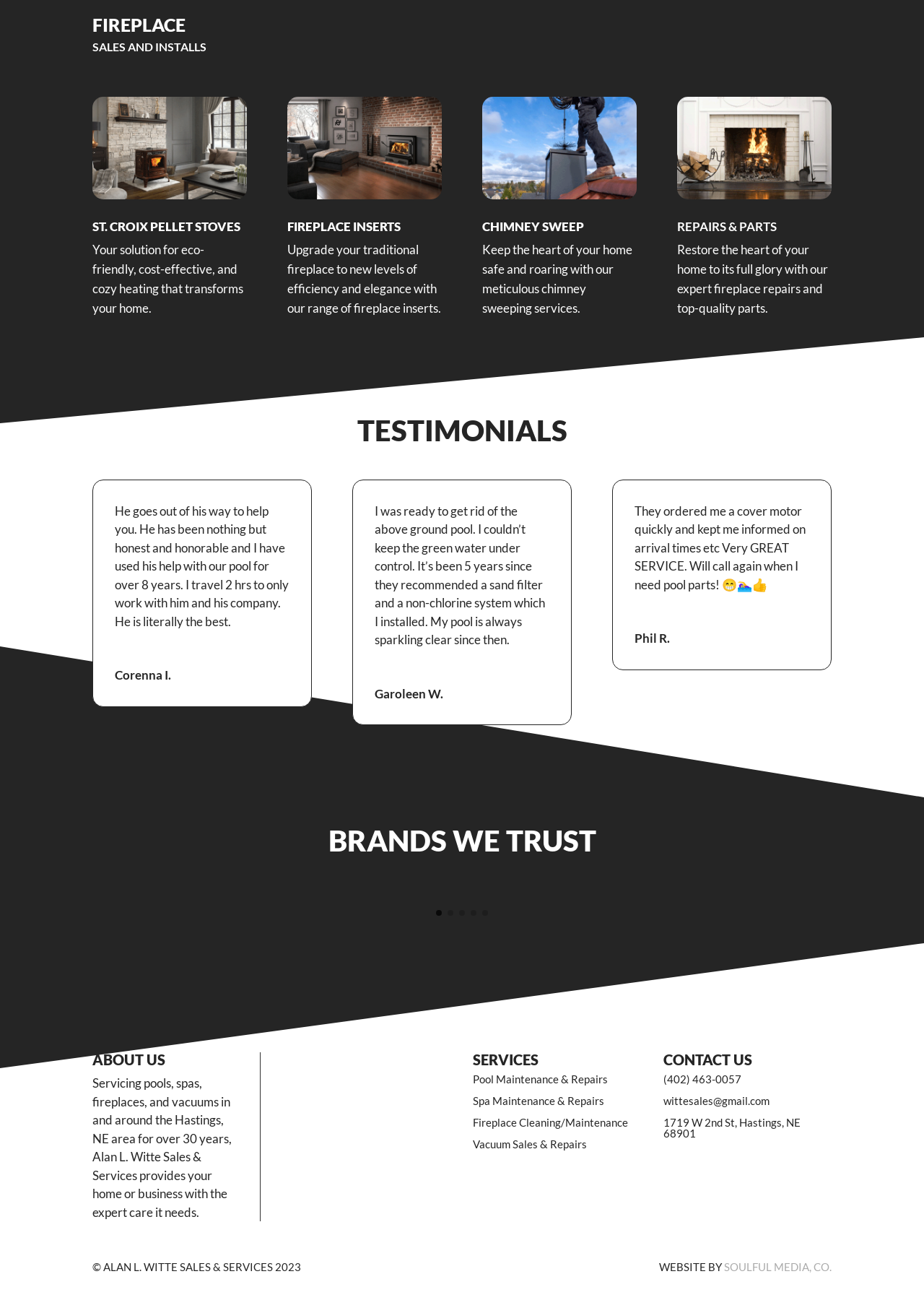Find the bounding box of the UI element described as follows: "Soulful Media, Co.".

[0.784, 0.963, 0.9, 0.973]